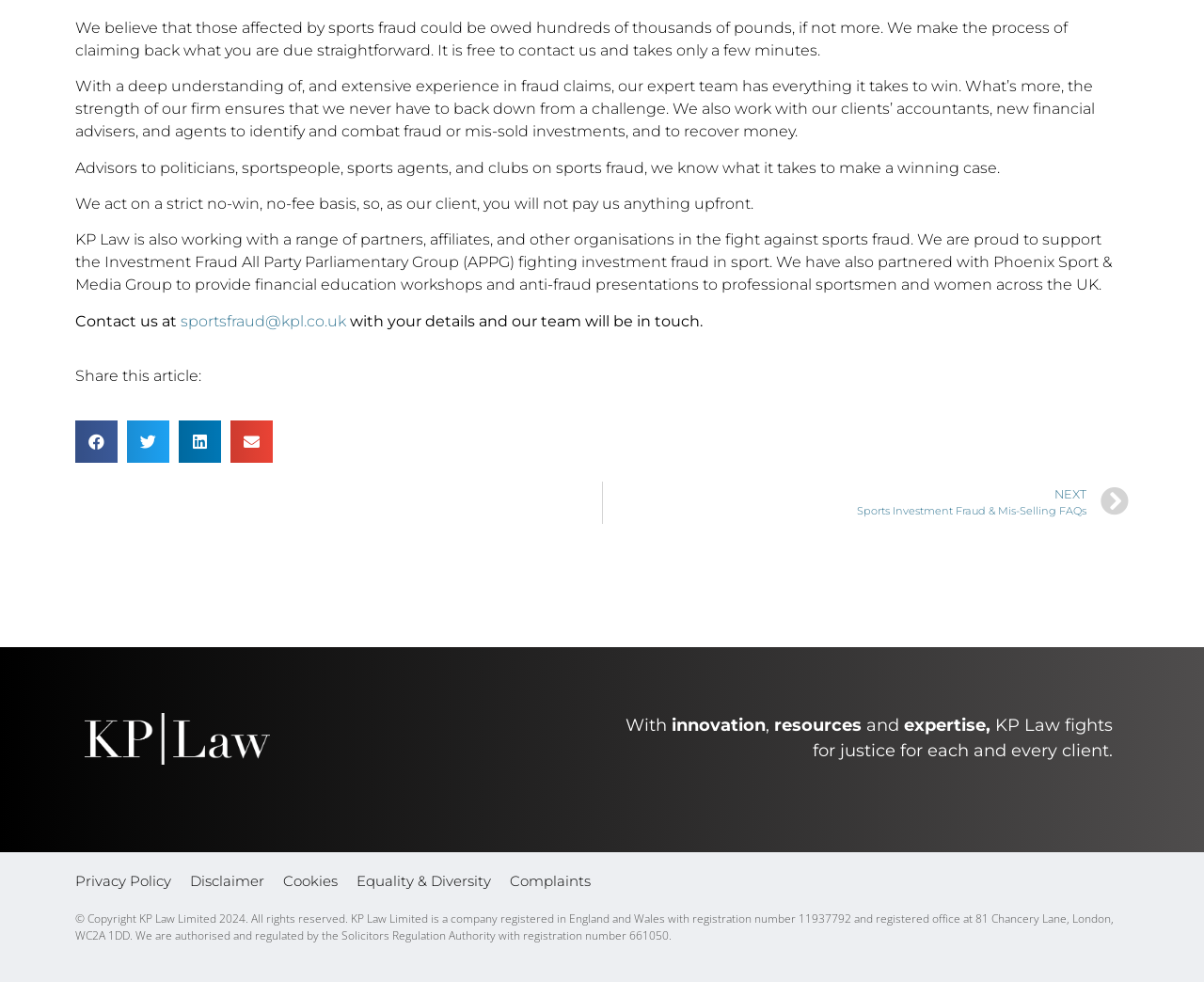Find the bounding box coordinates for the area that must be clicked to perform this action: "View Privacy Policy".

[0.062, 0.887, 0.142, 0.909]